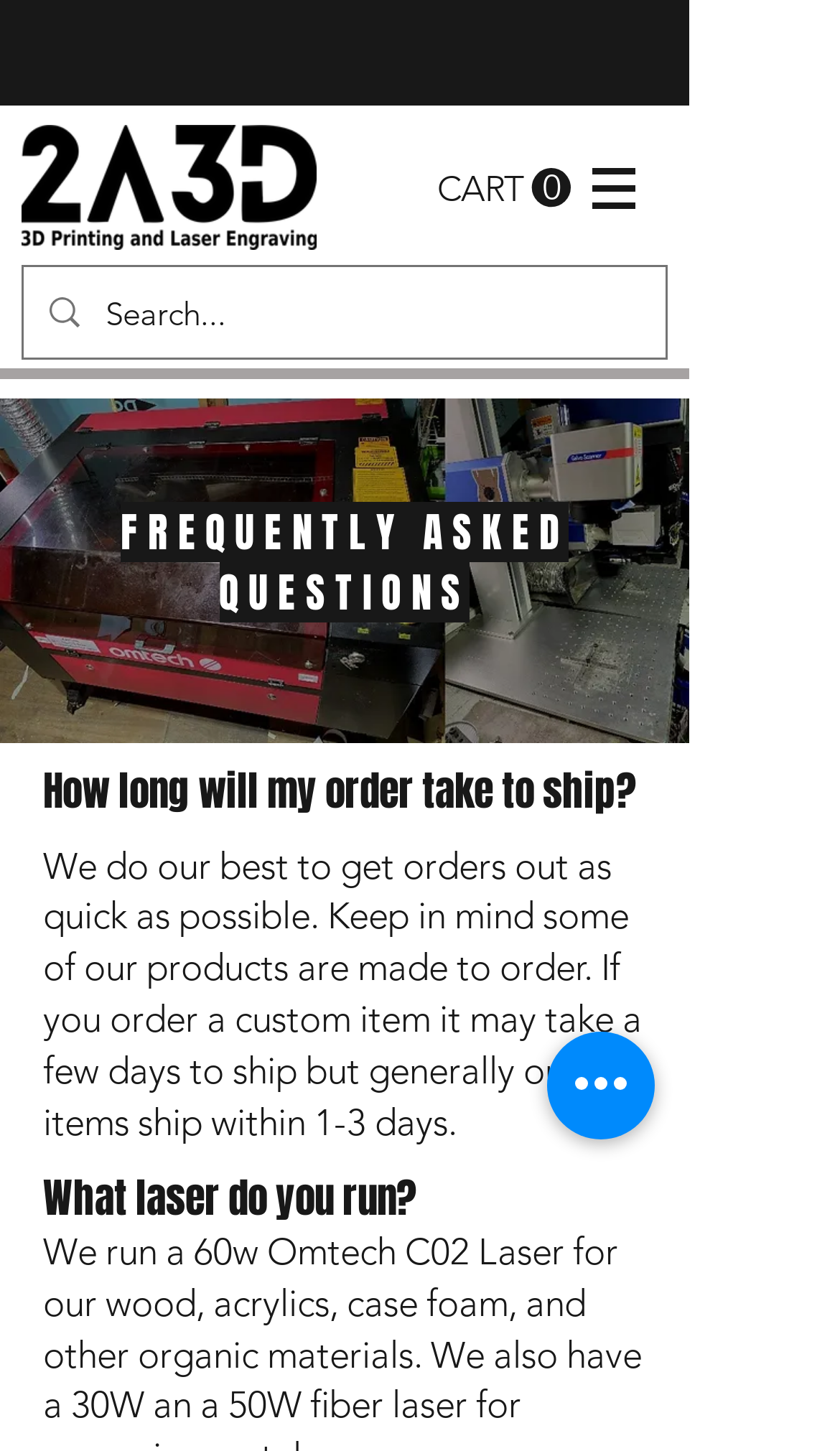Identify the bounding box coordinates of the HTML element based on this description: "aria-label="Quick actions"".

[0.651, 0.711, 0.779, 0.785]